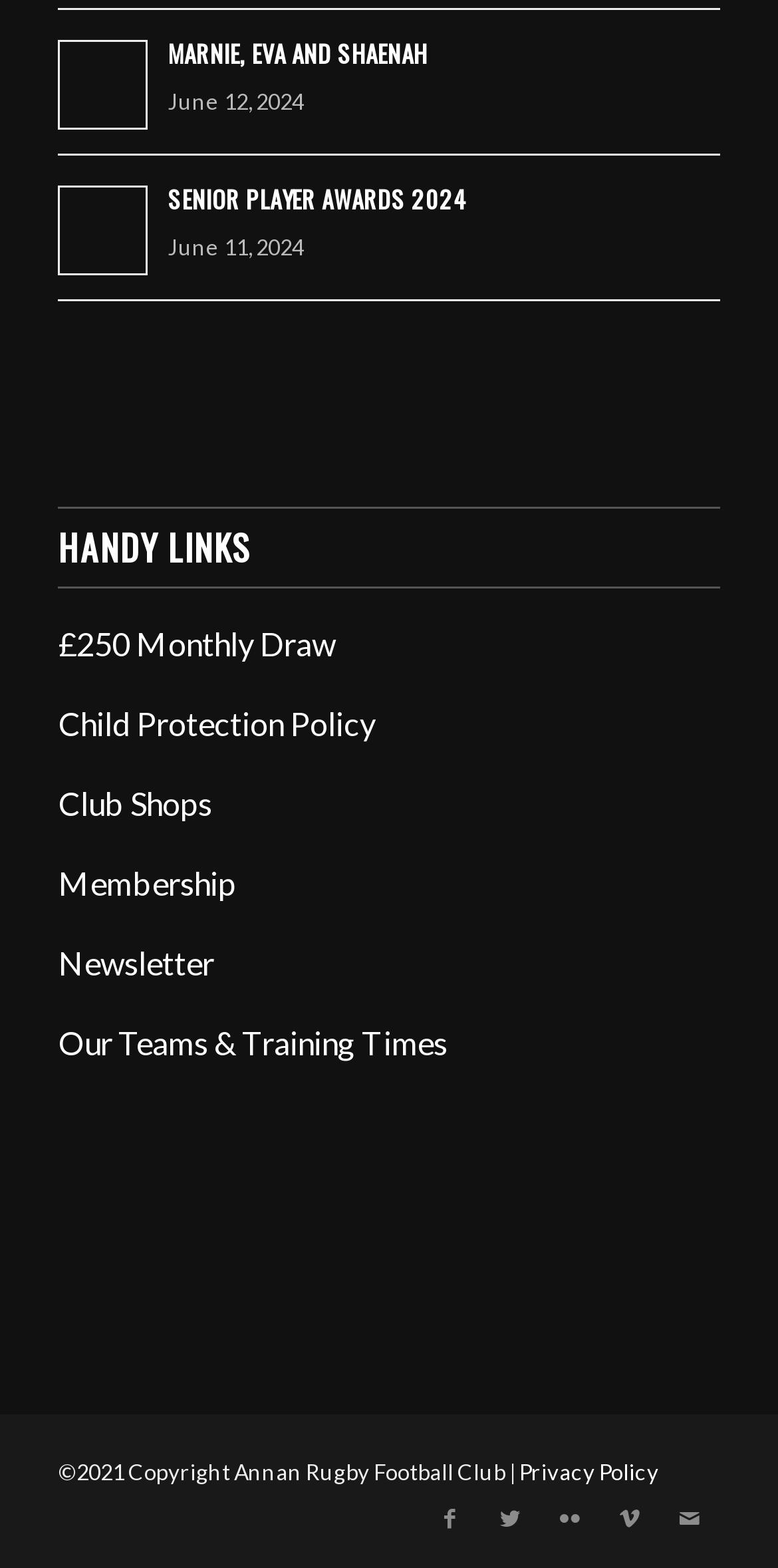Pinpoint the bounding box coordinates of the element to be clicked to execute the instruction: "Participate in £250 Monthly Draw".

[0.075, 0.398, 0.431, 0.422]